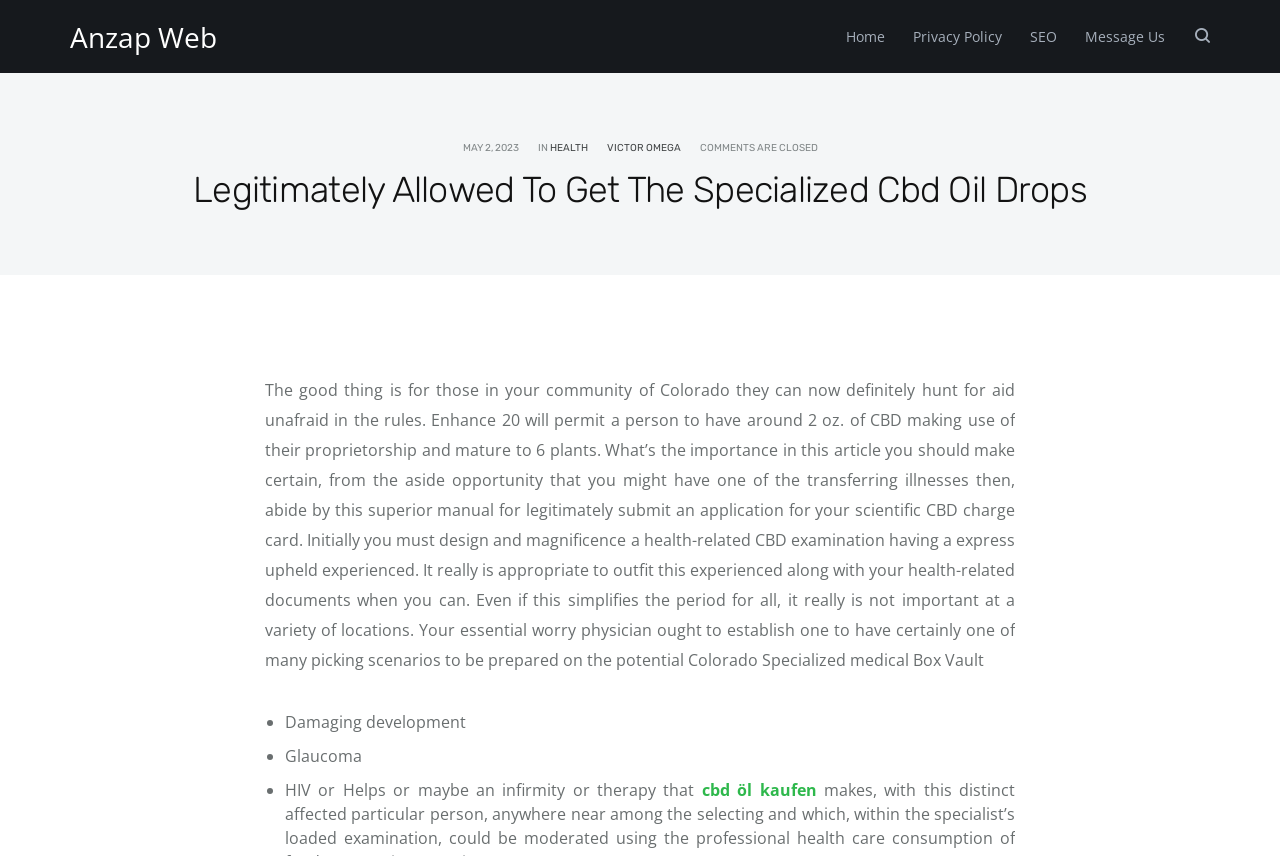Please respond to the question using a single word or phrase:
How many plants can a person mature to?

6